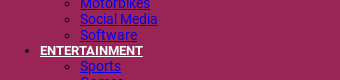Illustrate the image with a detailed caption.

The image features a section of a website highlighting various categories related to entertainment. Prominently displayed is the heading "ENTERTAINMENT," denoting the main focus of this section. Below this heading, several subcategories are listed in blue text, inviting visitors to explore further. The options include "Sports," "Games," and "Travel," among others, each represented with a preceding bullet point. The background is a deep maroon color, creating a visually striking contrast against the text. This design suggests a user-friendly navigation menu, guiding users to delve into diverse entertainment topics easily.